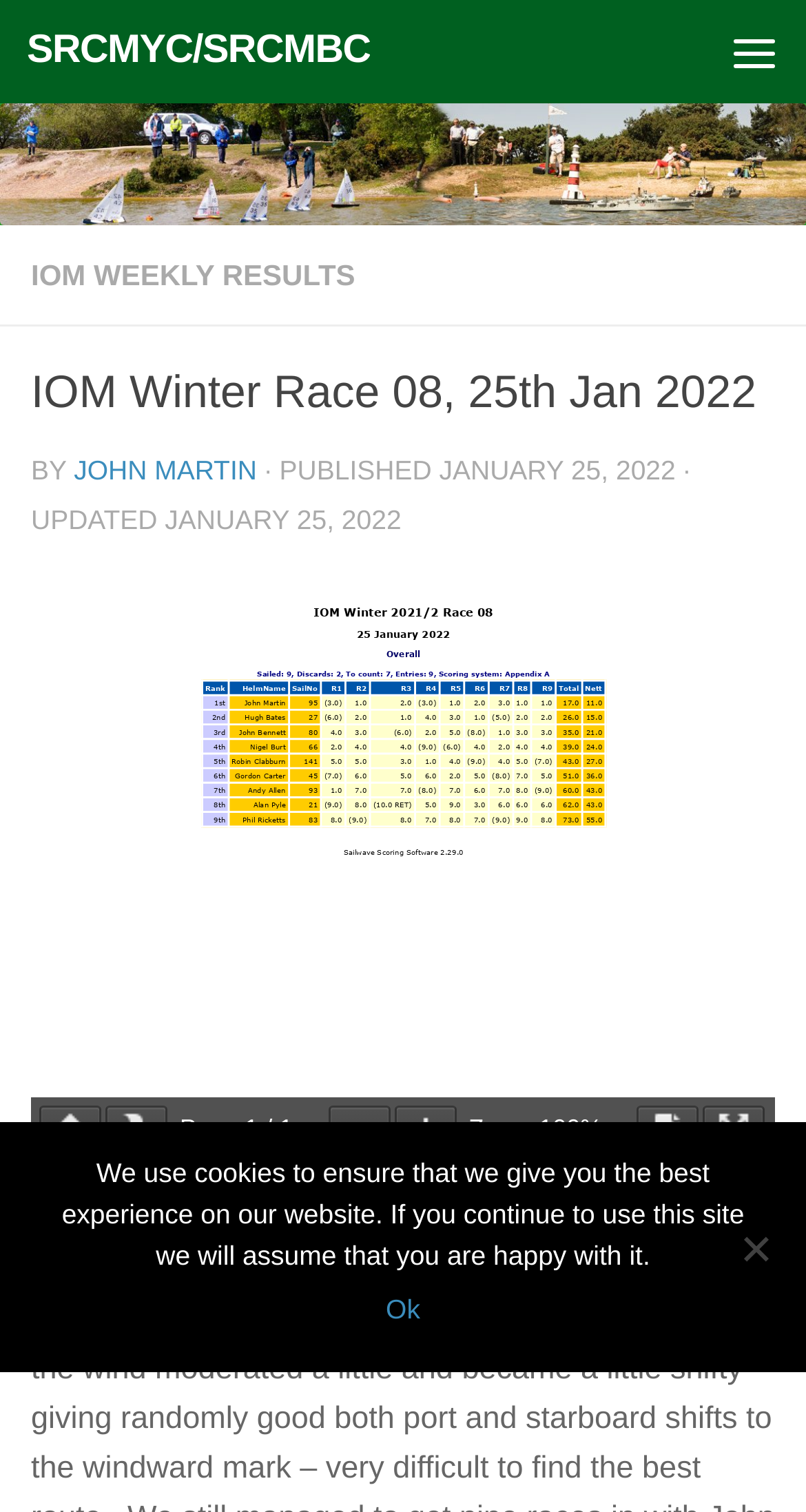Please provide the main heading of the webpage content.

IOM Winter Race 08, 25th Jan 2022